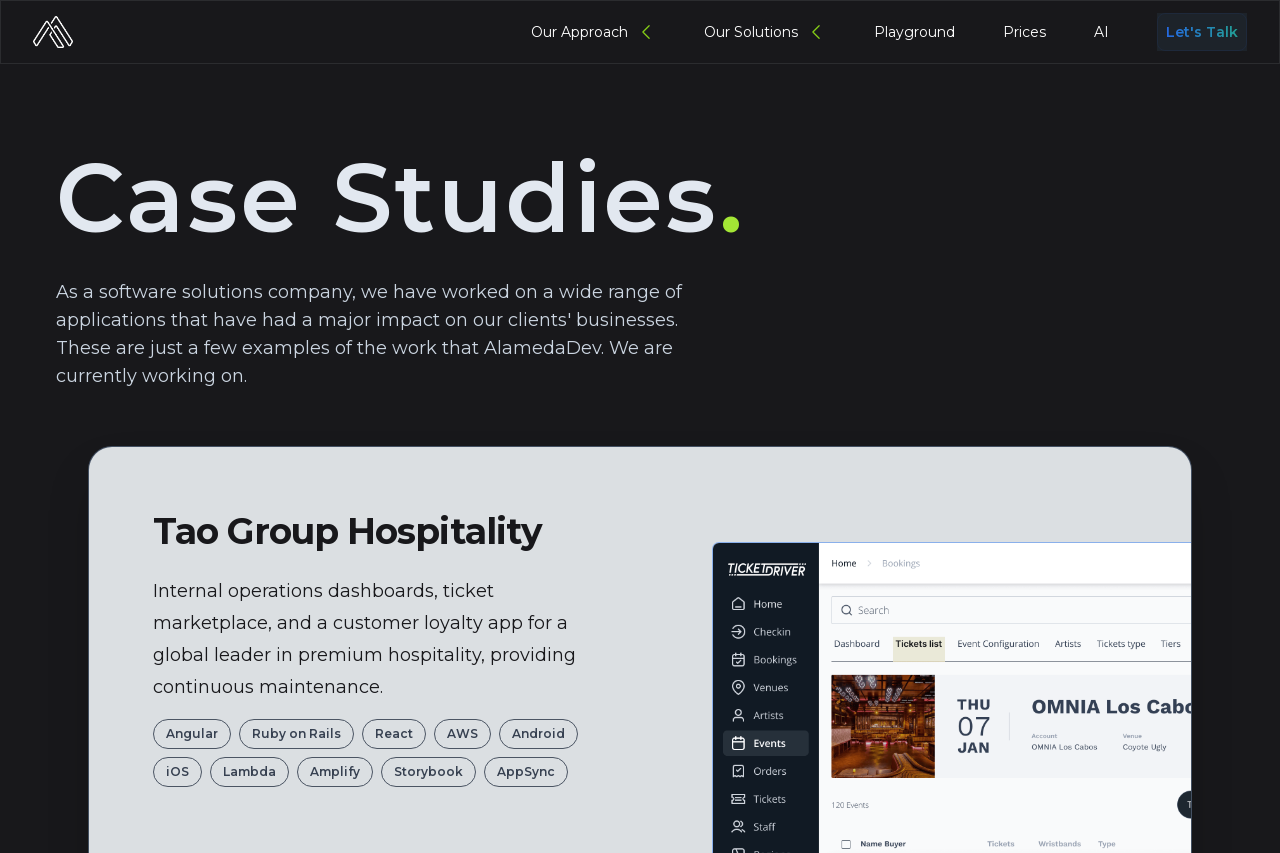What is the company name?
Provide a detailed and well-explained answer to the question.

The company name is obtained from the logo link 'logo Alamedadev' at the top left corner of the webpage, which is a navigation element.